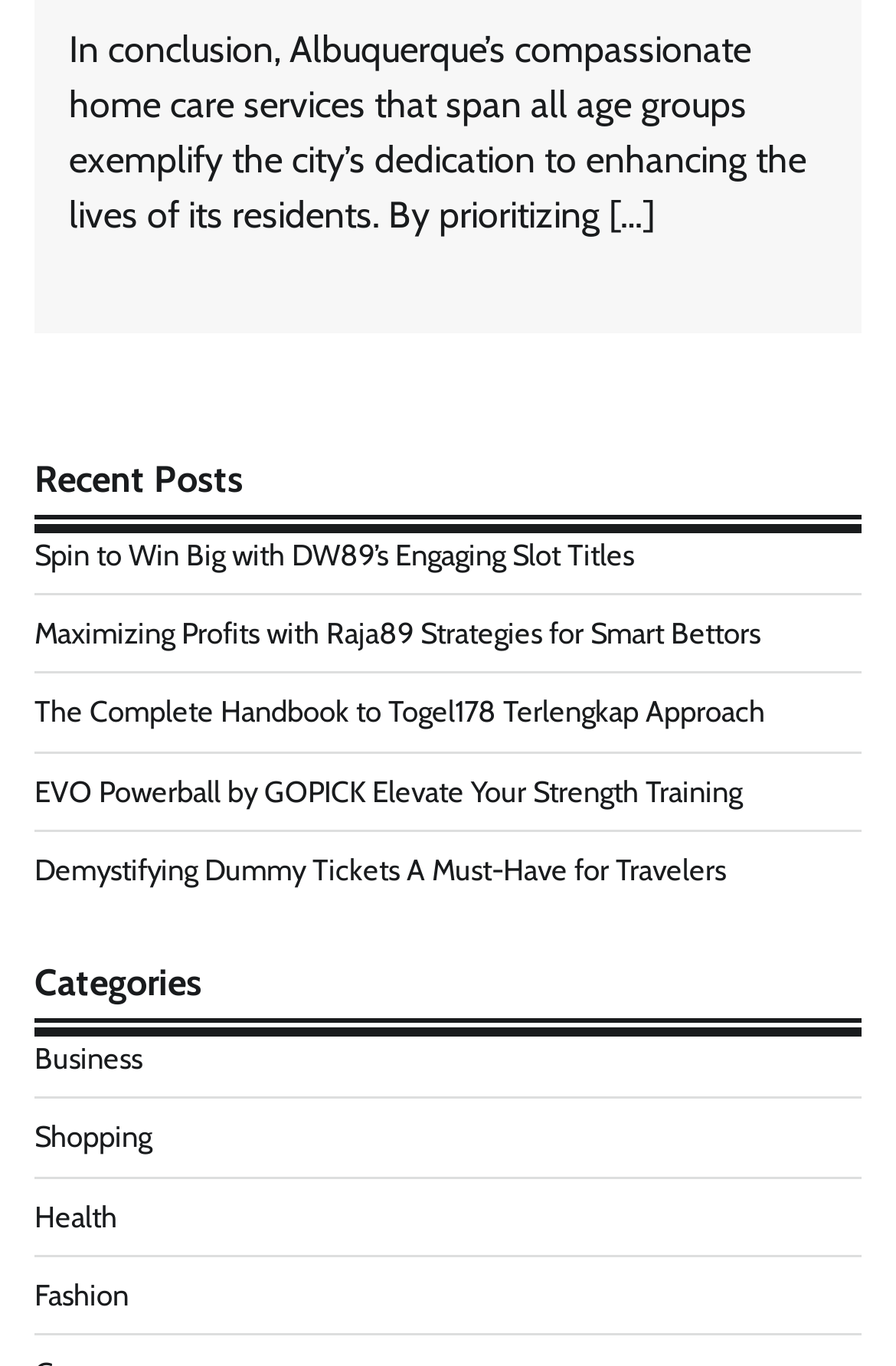Could you provide the bounding box coordinates for the portion of the screen to click to complete this instruction: "Browse the category of Fashion"?

[0.038, 0.935, 0.144, 0.961]